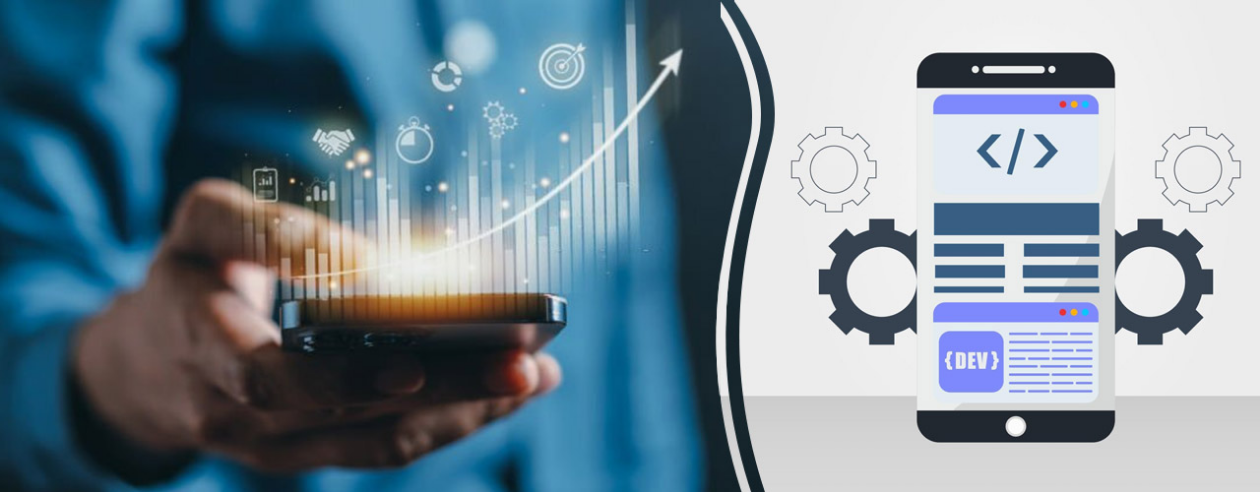Offer a comprehensive description of the image.

The image showcases a dynamic and modern representation of mobile technology's impact on business. On the left, a person is seen holding a smartphone, symbolizing direct user engagement. Emerging from the device, an array of digital icons including graphs, gears, and notifications illustrate key metrics and features often accessible through mobile applications. This visual emphasizes the growth and analytics aspect of mobile apps.

On the right side, a stylized illustration of a smartphone displays various programming elements and design layouts, suggesting the developmental side of mobile applications. Surrounding the device are gears, hinting at the intricate workings behind app functionality and customization. This juxtaposition serves to highlight not only the advantages mobile apps offer in terms of user interaction but also the complexity involved in their creation, aligning with topics such as business growth and the necessity of mobile features discussed in the accompanying text about the importance of mobile applications for businesses.